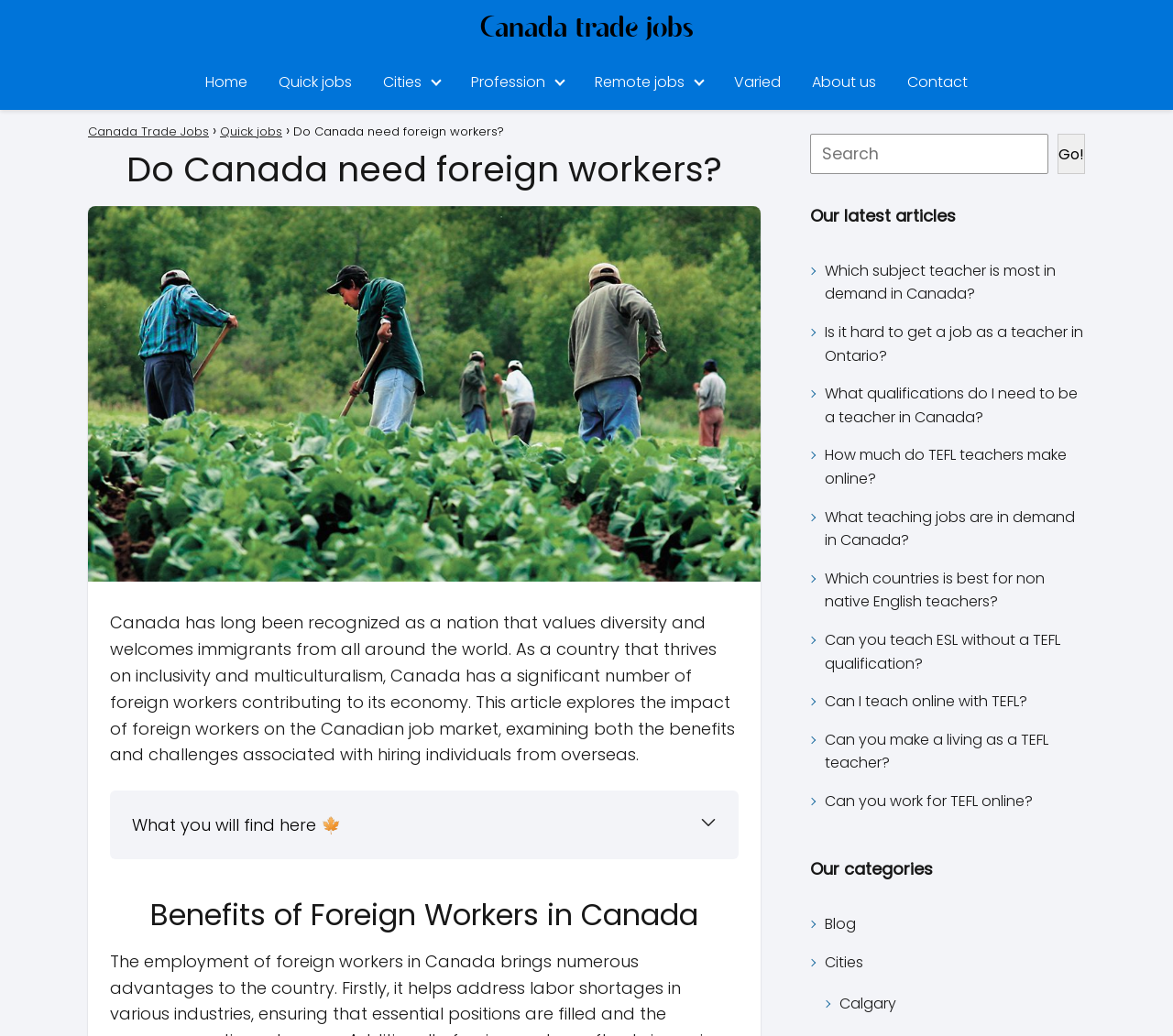Identify the main title of the webpage and generate its text content.

Do Canada need foreign workers?